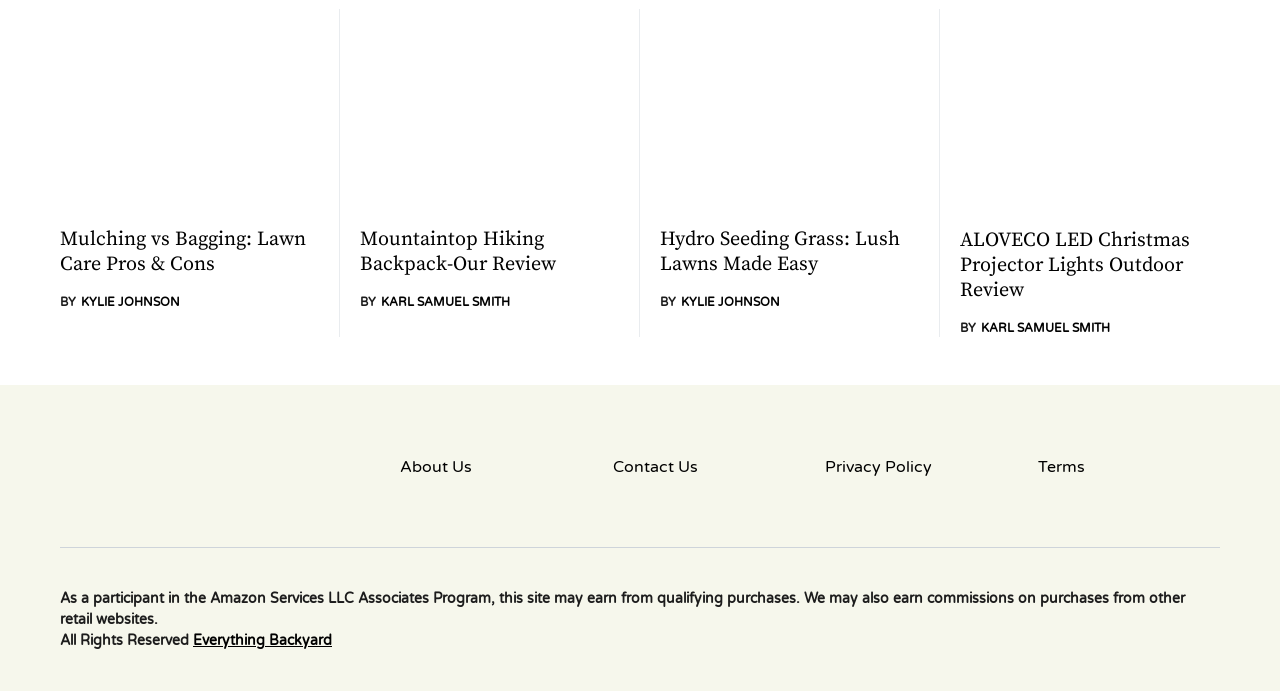Please provide a one-word or phrase answer to the question: 
What is the topic of the fourth article?

LED Christmas Projector Lights